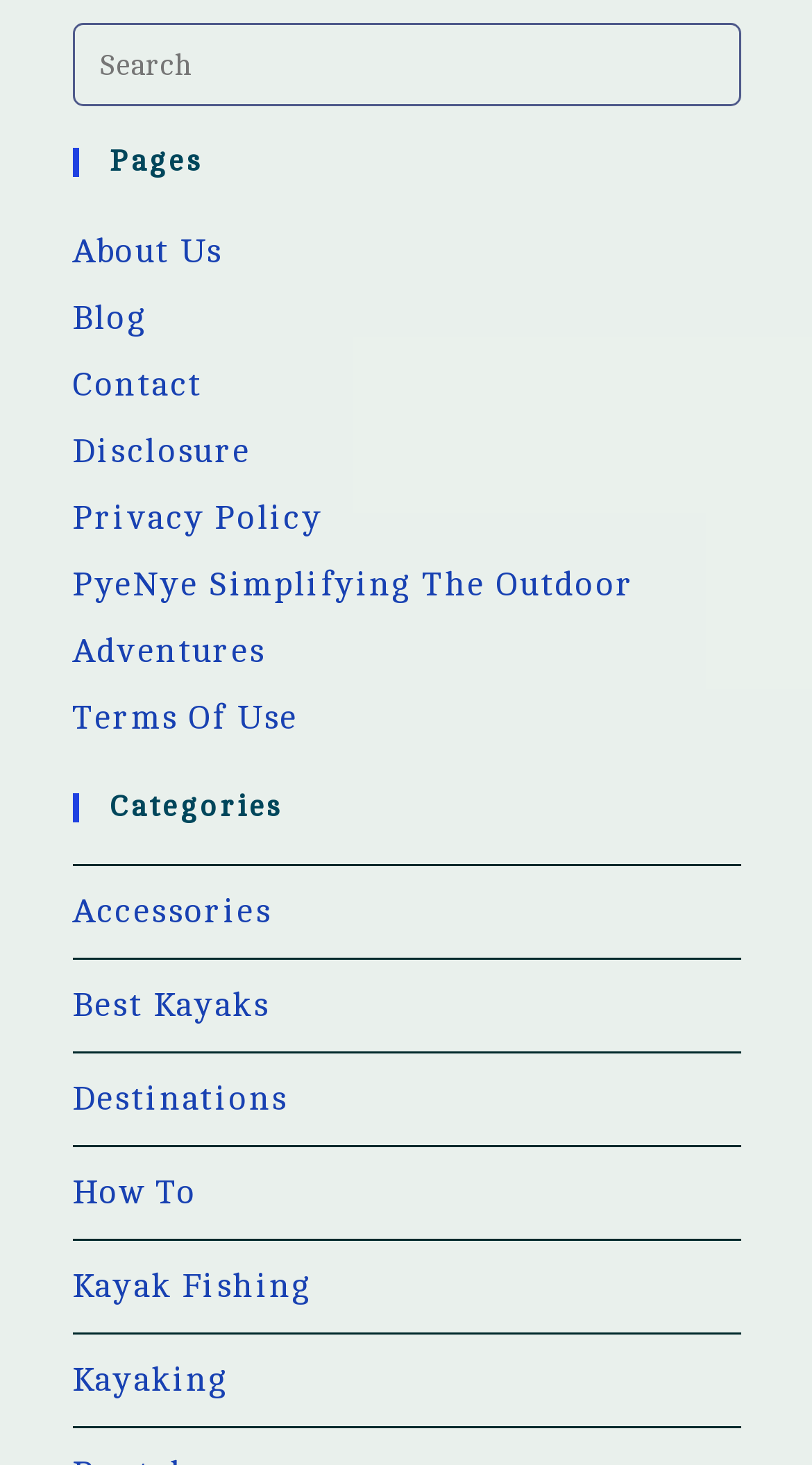Respond concisely with one word or phrase to the following query:
What is the purpose of the search box?

Search this website